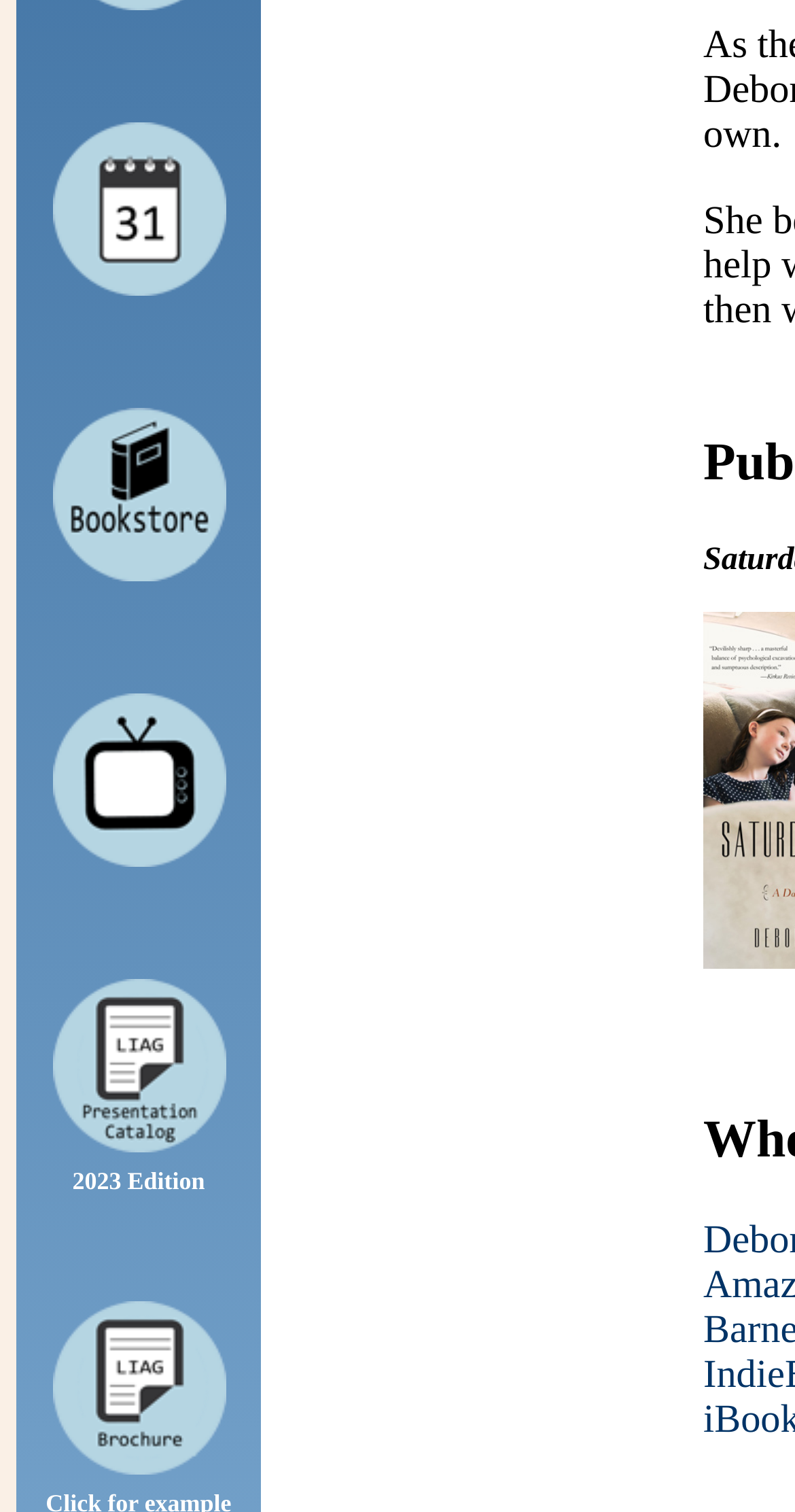Identify the bounding box for the given UI element using the description provided. Coordinates should be in the format (top-left x, top-left y, bottom-right x, bottom-right y) and must be between 0 and 1. Here is the description: title="LIAG Bookstore"

[0.065, 0.374, 0.283, 0.388]